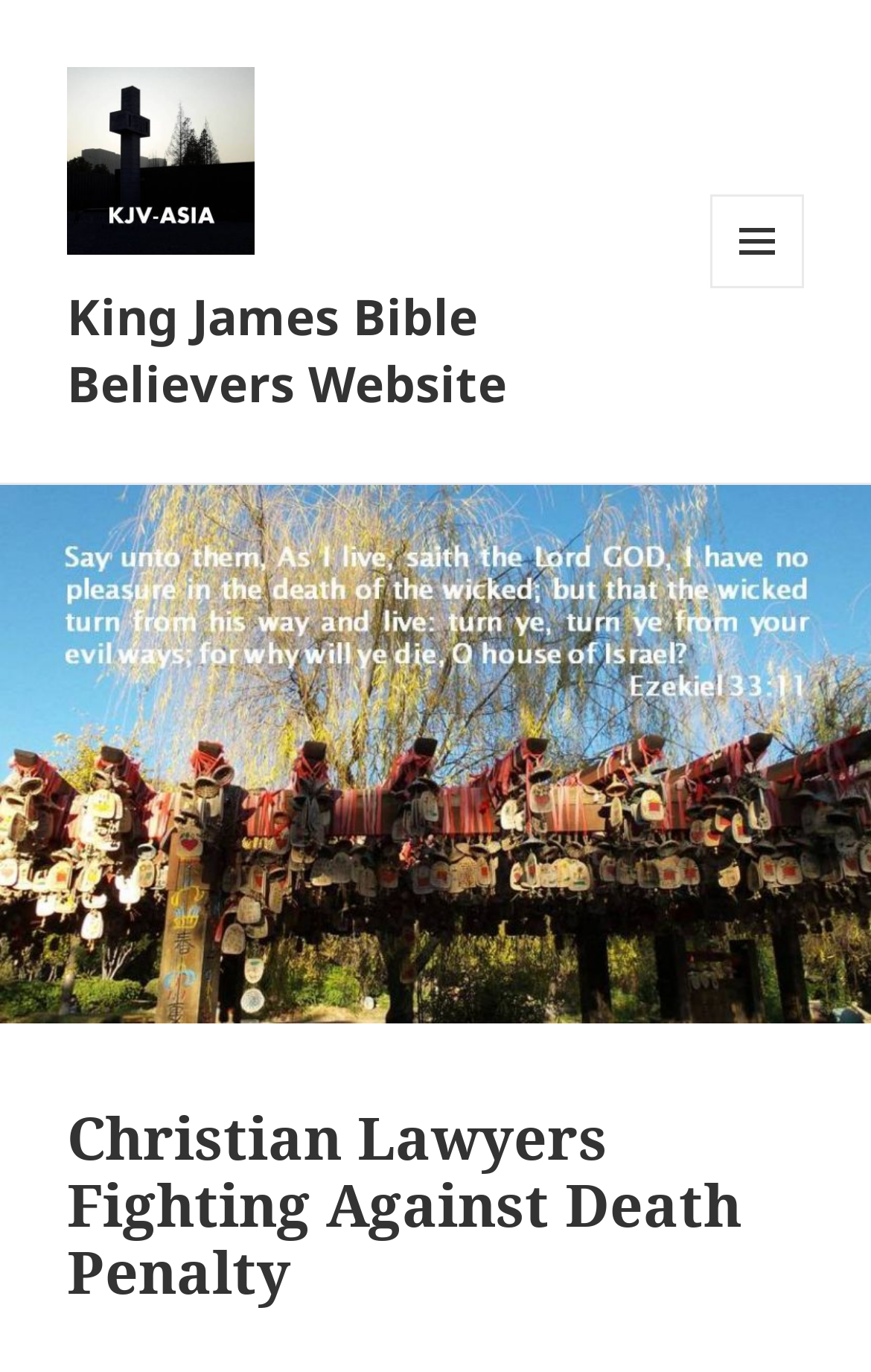Using the provided element description: "King James Bible Believers Website", determine the bounding box coordinates of the corresponding UI element in the screenshot.

[0.077, 0.205, 0.582, 0.303]